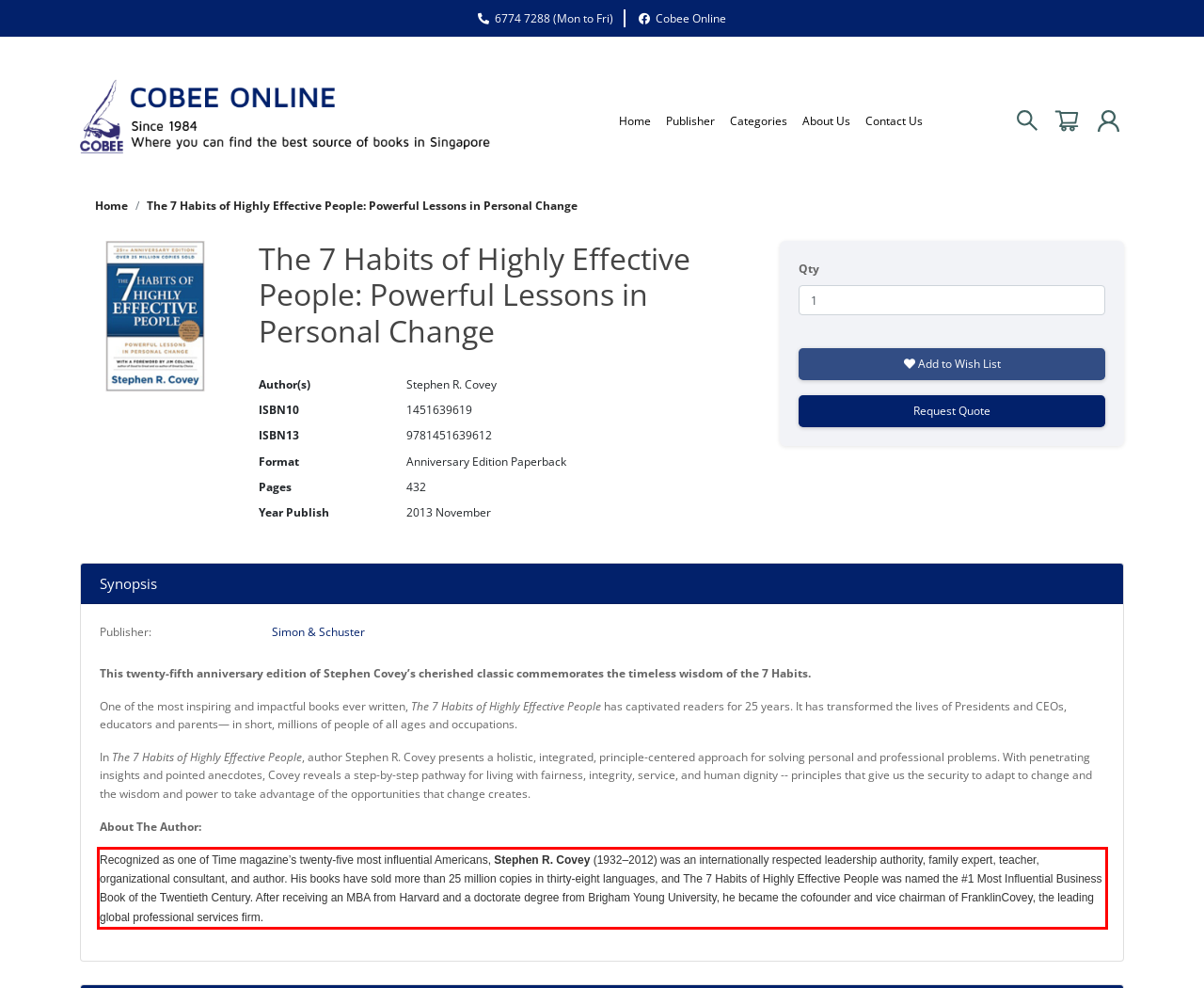Examine the screenshot of the webpage, locate the red bounding box, and generate the text contained within it.

Recognized as one of Time magazine’s twenty-five most influential Americans, Stephen R. Covey (1932–2012) was an internationally respected leadership authority, family expert, teacher, organizational consultant, and author. His books have sold more than 25 million copies in thirty-eight languages, and The 7 Habits of Highly Effective People was named the #1 Most Influential Business Book of the Twentieth Century. After receiving an MBA from Harvard and a doctorate degree from Brigham Young University, he became the cofounder and vice chairman of FranklinCovey, the leading global professional services firm.